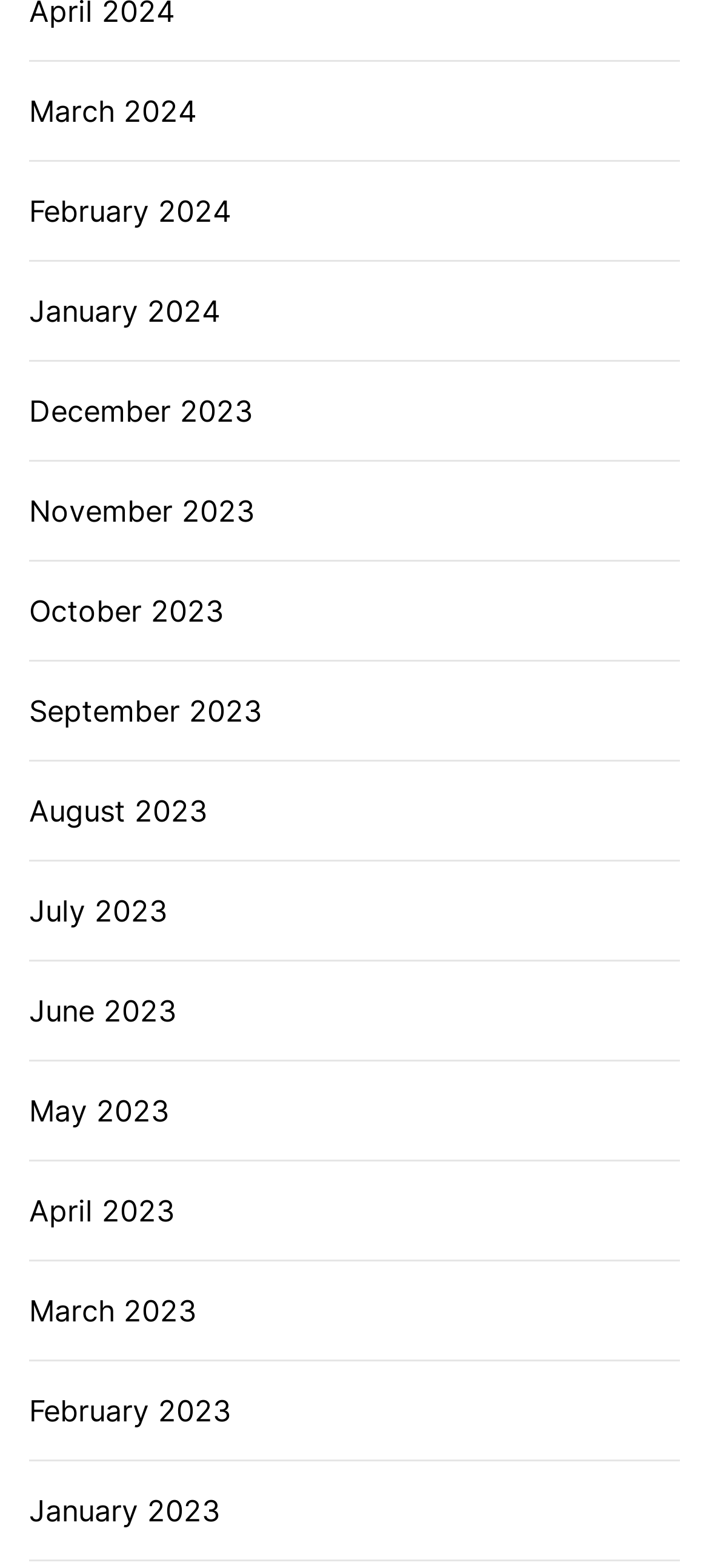Provide a thorough and detailed response to the question by examining the image: 
How many links are below the 'September 2023' link?

I compared the y1 and y2 coordinates of the links and found that the 'September 2023' link has a y1 coordinate of 0.439. I then counted the number of links with y1 coordinates greater than 0.439, which are the links below the 'September 2023' link, and found that there are 7 links.